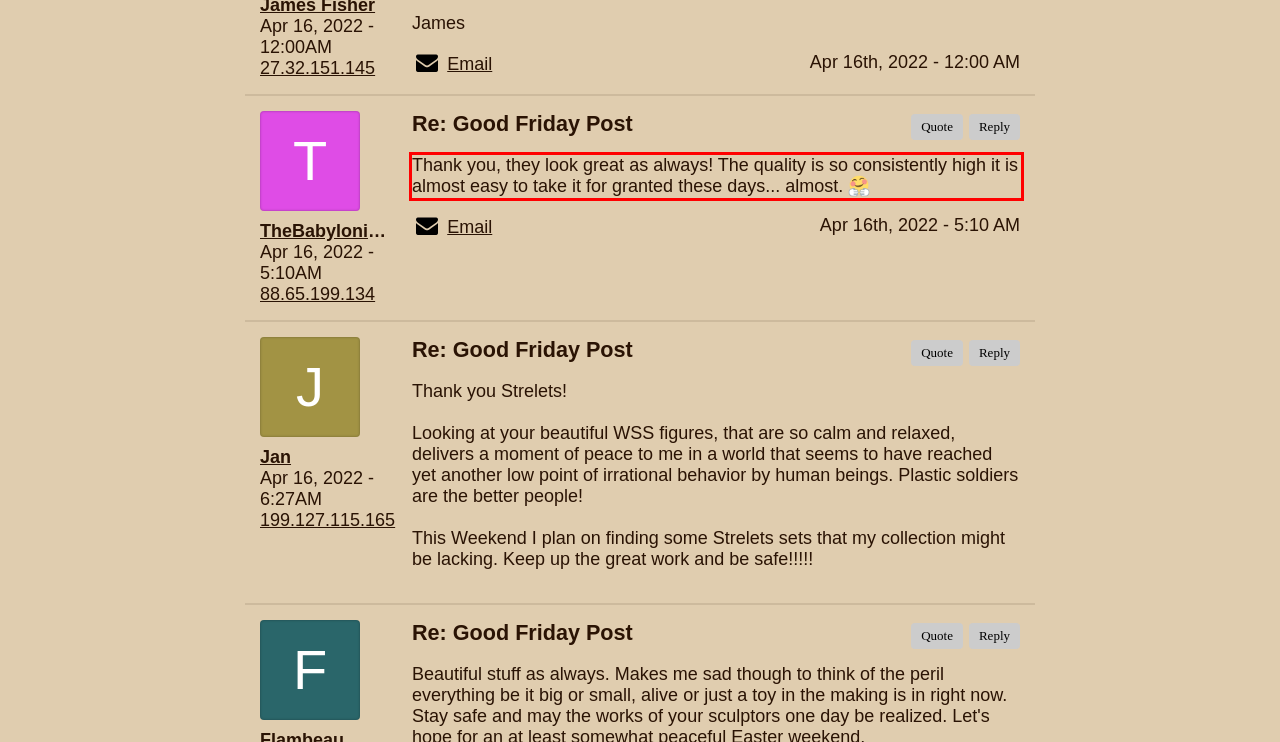Given the screenshot of a webpage, identify the red rectangle bounding box and recognize the text content inside it, generating the extracted text.

Thank you, they look great as always! The quality is so consistently high it is almost easy to take it for granted these days... almost.